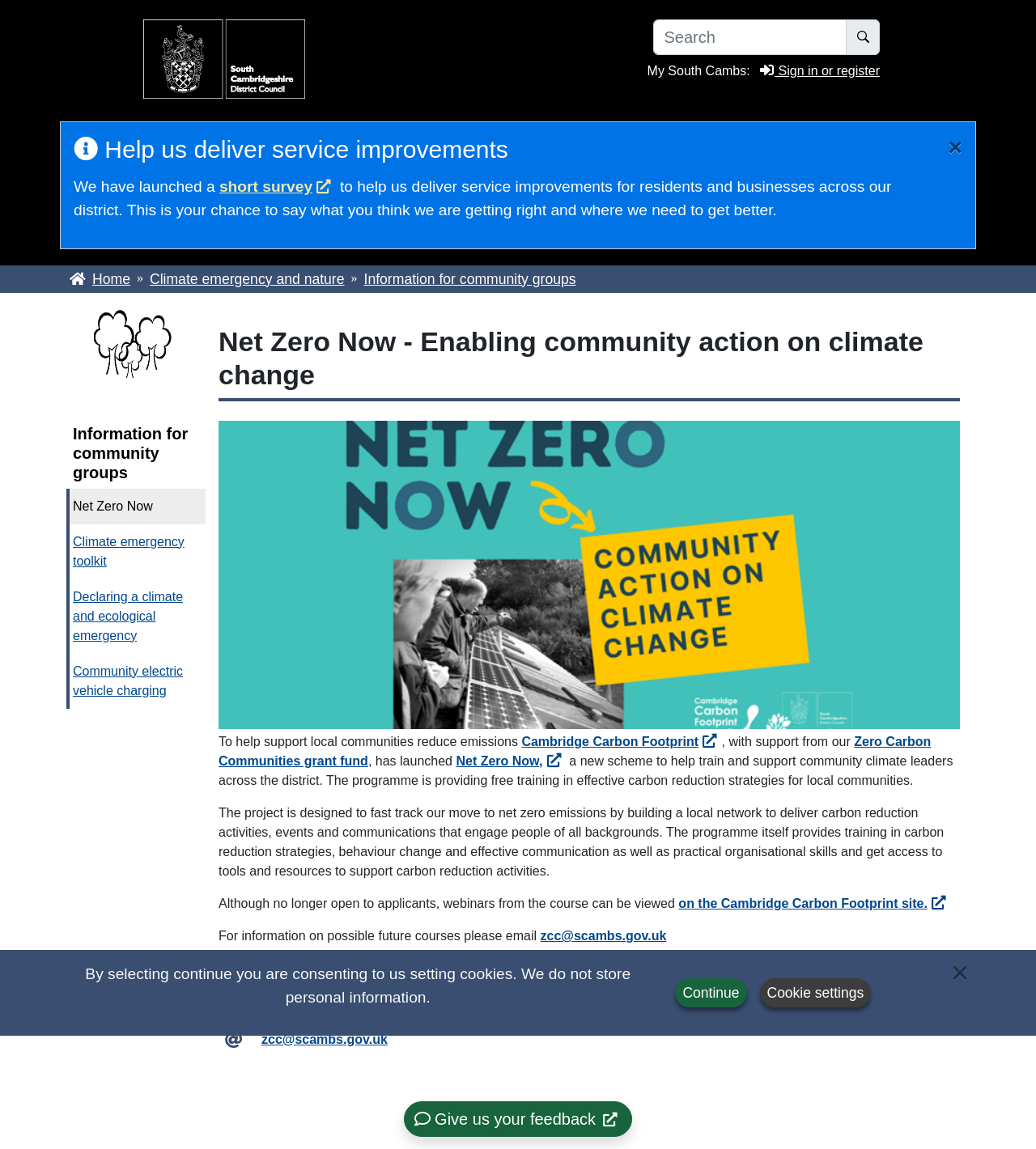What is the topic of the alert box?
Provide a detailed answer to the question, using the image to inform your response.

The topic of the alert box can be determined by examining the text within the alert box, which mentions cookies and provides options to continue, close, or adjust cookie settings.